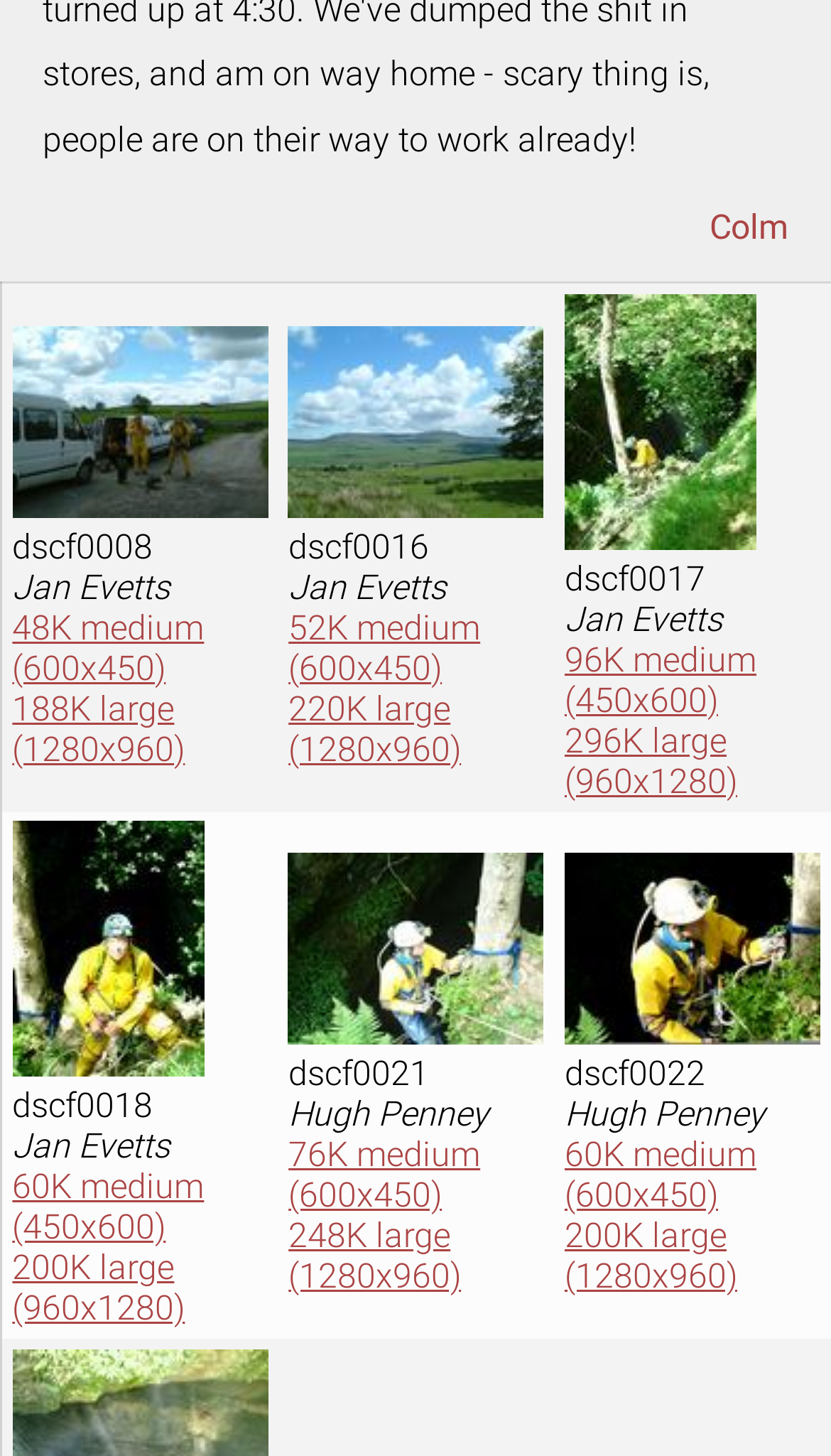Please find the bounding box for the UI component described as follows: "96K medium (450x600)".

[0.679, 0.439, 0.91, 0.494]